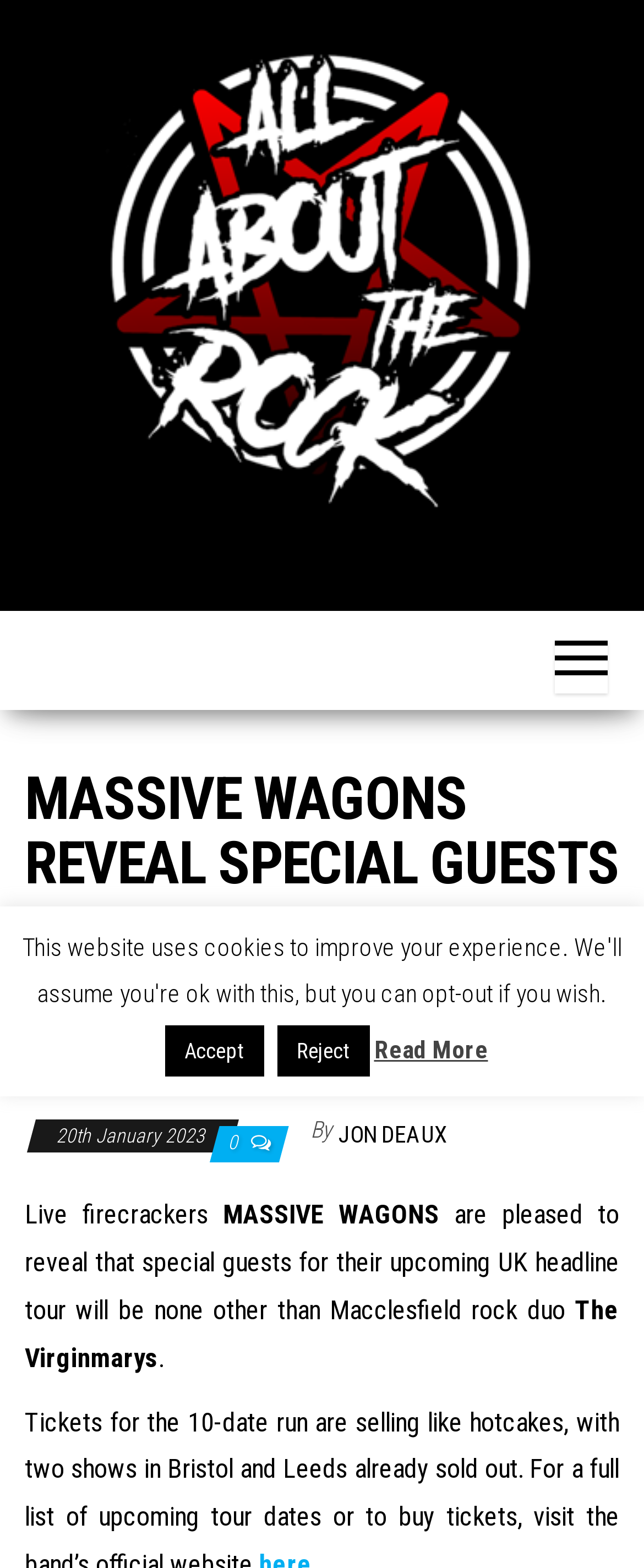Provide a one-word or brief phrase answer to the question:
What is the purpose of the button with the text 'Accept'?

To accept cookies